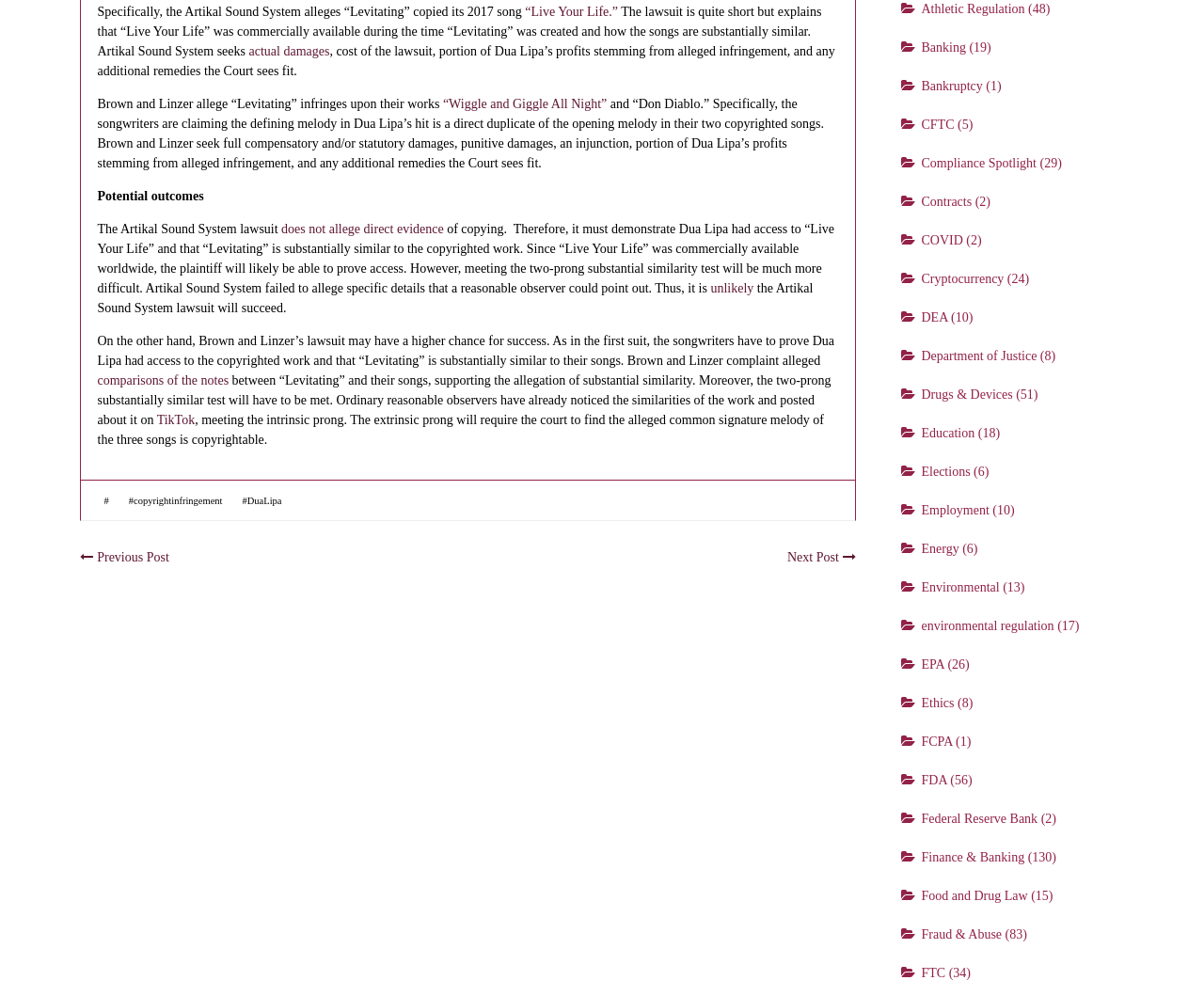Use one word or a short phrase to answer the question provided: 
What is the name of the songwriters who allege copyright infringement?

Brown and Linzer